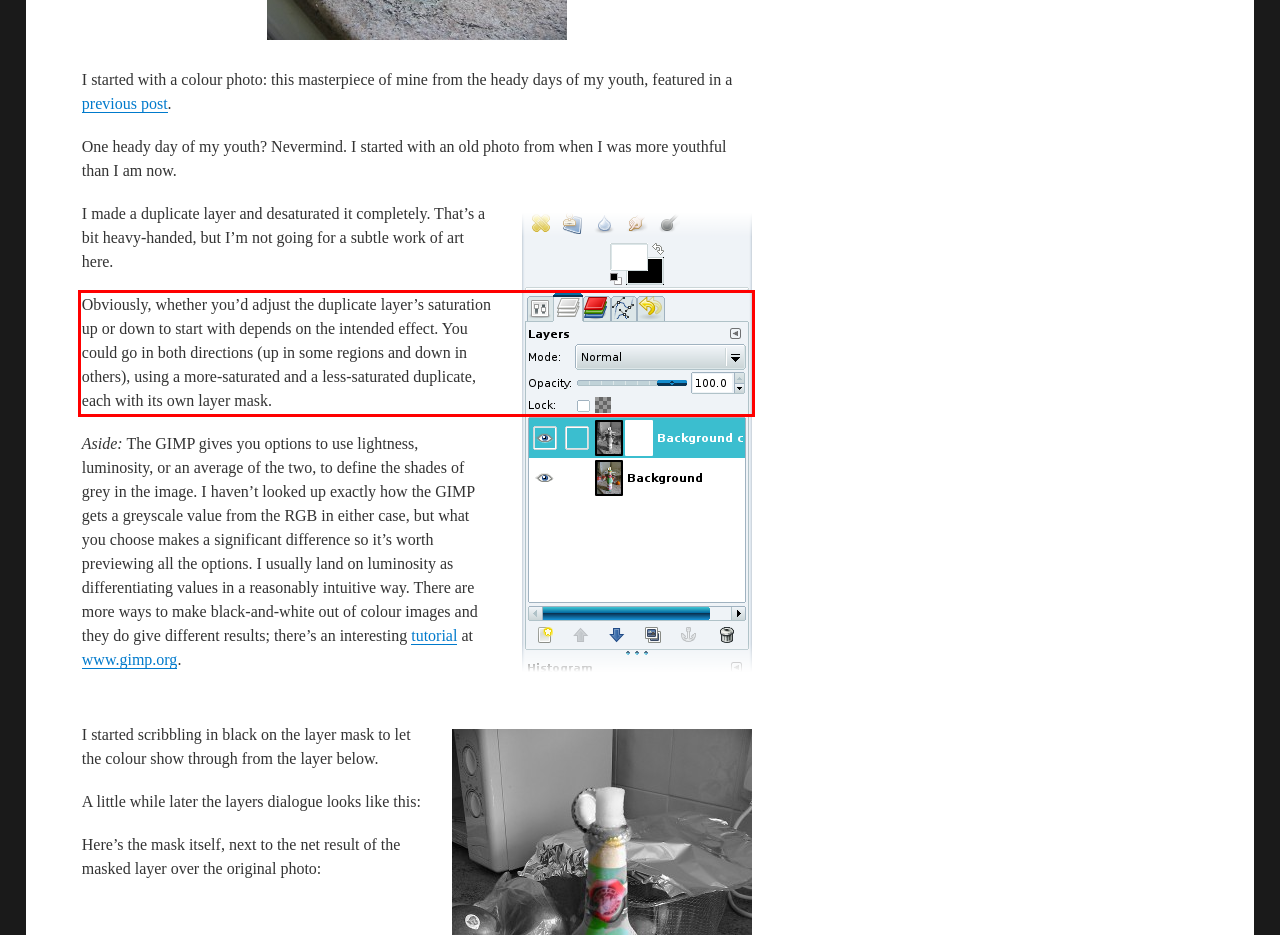There is a UI element on the webpage screenshot marked by a red bounding box. Extract and generate the text content from within this red box.

Obviously, whether you’d adjust the duplicate layer’s saturation up or down to start with depends on the intended effect. You could go in both directions (up in some regions and down in others), using a more-saturated and a less-saturated duplicate, each with its own layer mask.